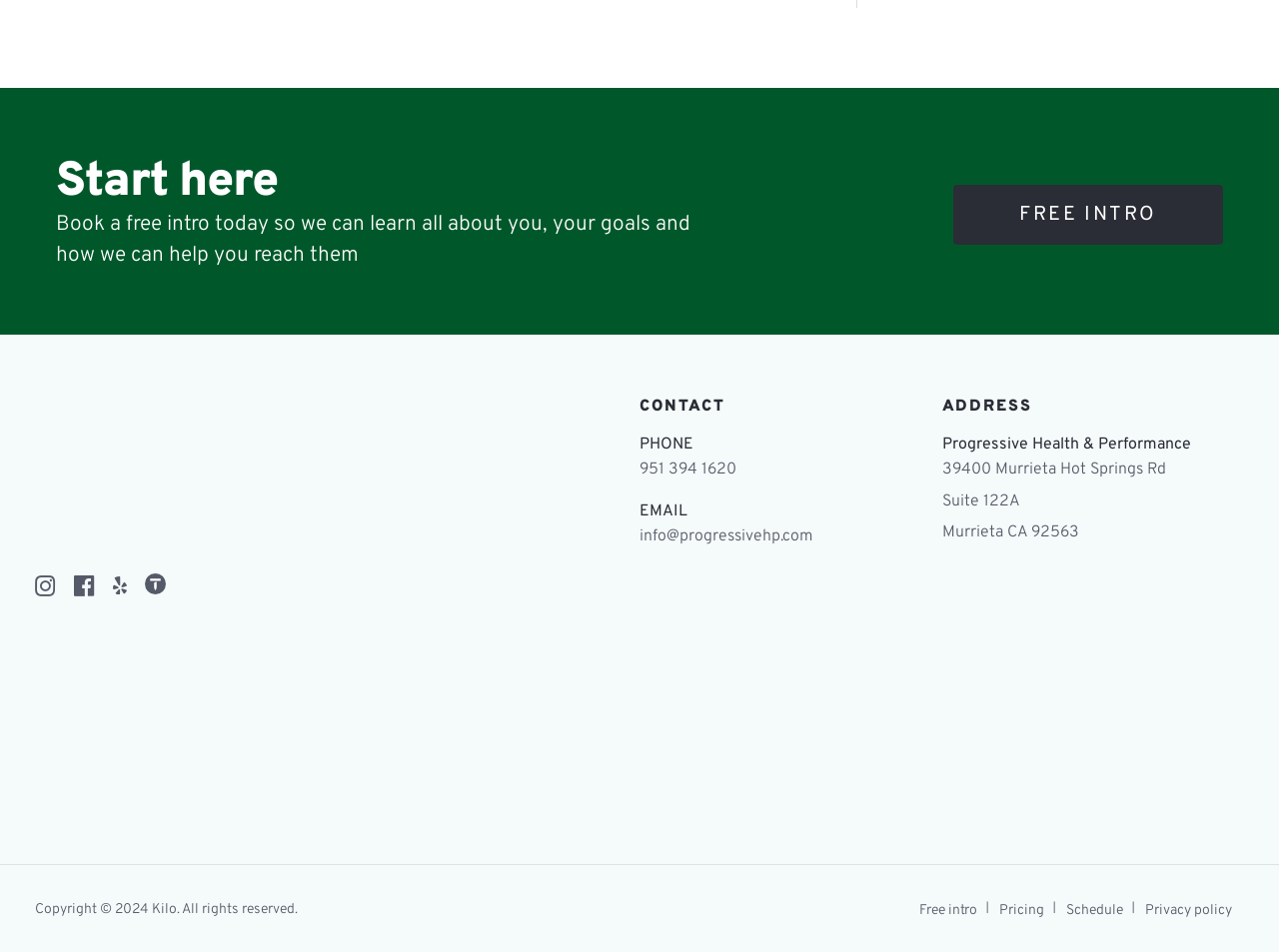Could you specify the bounding box coordinates for the clickable section to complete the following instruction: "View the address"?

[0.736, 0.457, 0.934, 0.577]